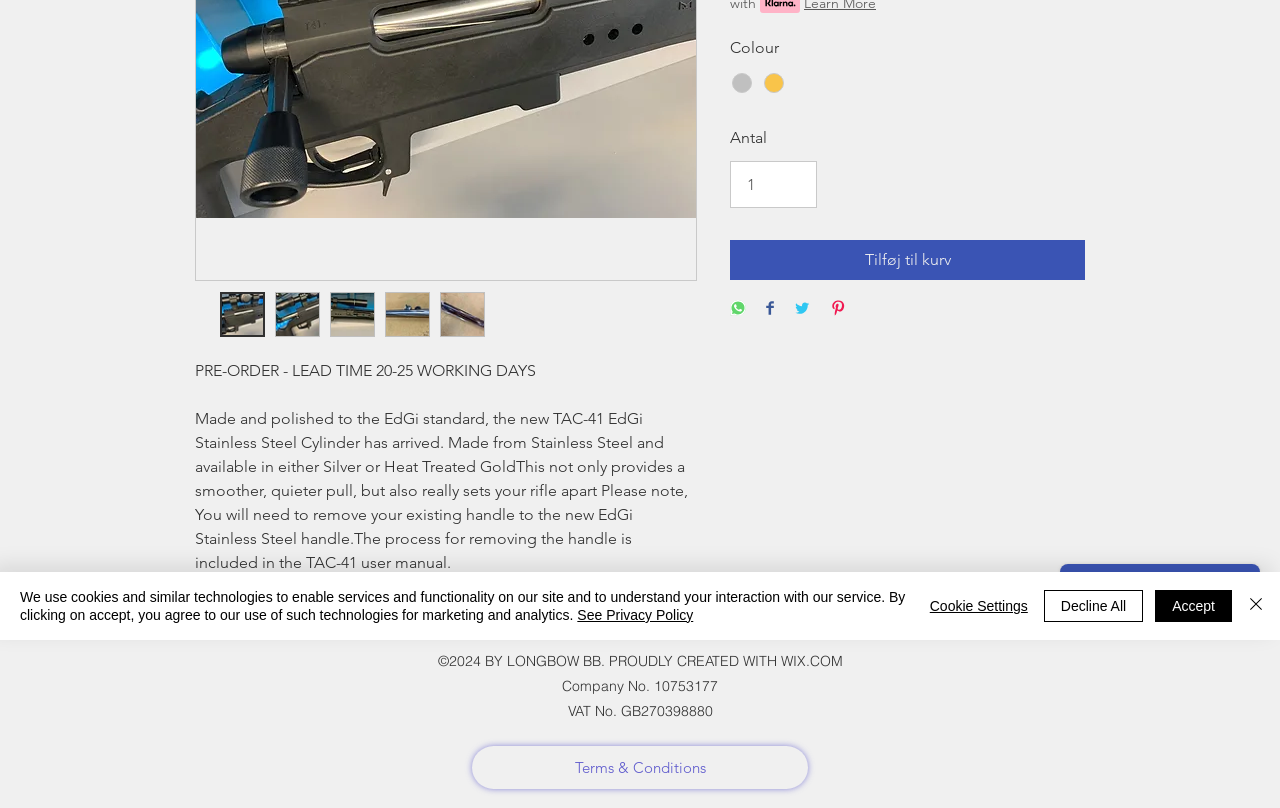Determine the bounding box for the UI element described here: "input value="1" aria-label="Antal" value="1"".

[0.57, 0.135, 0.638, 0.193]